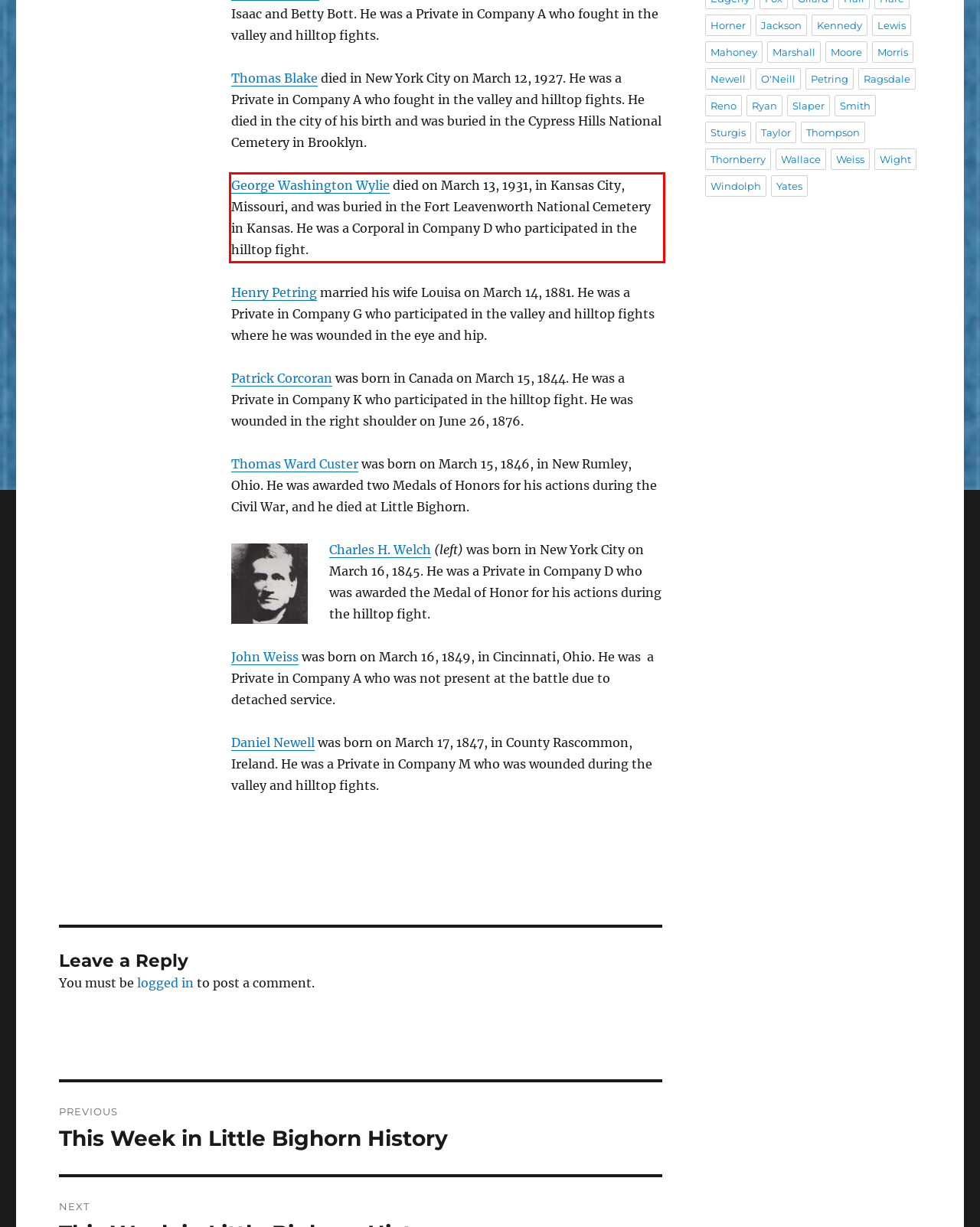Given a screenshot of a webpage, locate the red bounding box and extract the text it encloses.

George Washington Wylie died on March 13, 1931, in Kansas City, Missouri, and was buried in the Fort Leavenworth National Cemetery in Kansas. He was a Corporal in Company D who participated in the hilltop fight.